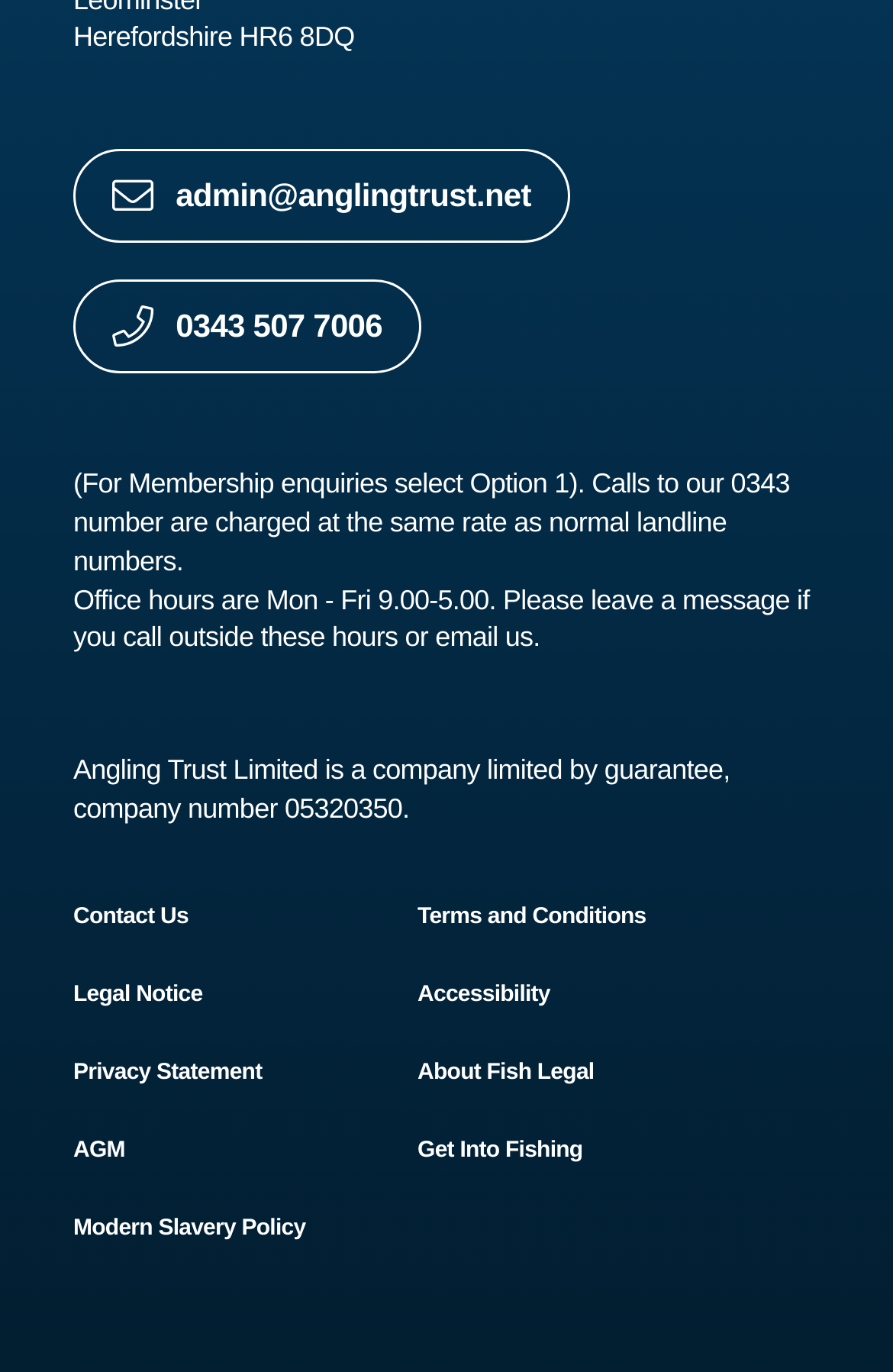Can you determine the bounding box coordinates of the area that needs to be clicked to fulfill the following instruction: "Browse Stoly"?

None